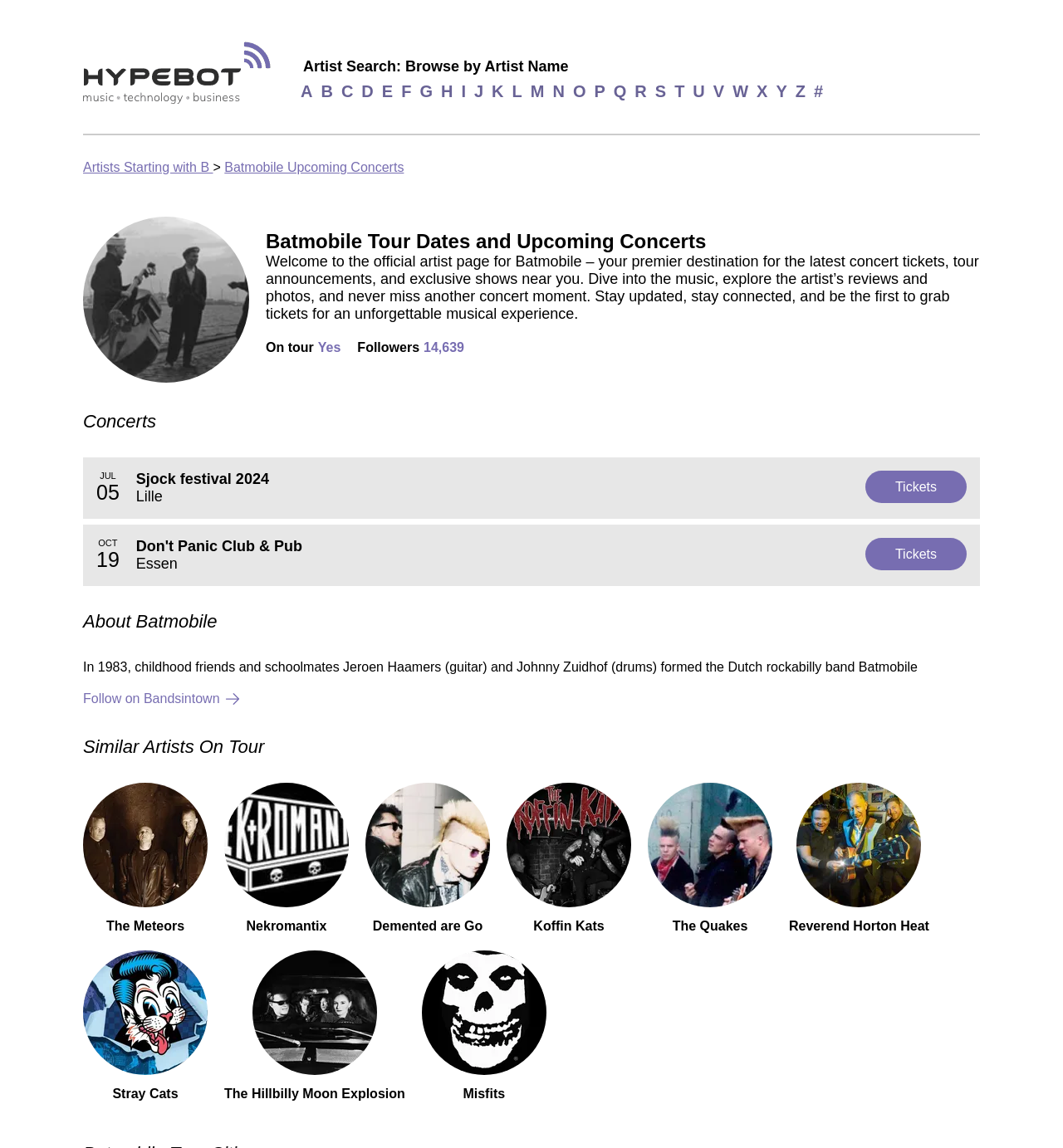Provide an in-depth caption for the elements present on the webpage.

The webpage is about Batmobile concerts and tour dates. At the top, there is a link to find more about Hypebot, accompanied by a small Hypebot image. Below this, there is a section for artist search, where users can browse by artist name, with links to artists from A to Z.

On the left side, there is a section dedicated to Batmobile, featuring an image of the band and a link to their upcoming concerts. Below this, there is a heading that reads "Batmobile Tour Dates and Upcoming Concerts" followed by a paragraph of text that welcomes users to the official artist page and provides information about the page's content.

Underneath, there are several sections. One section displays information about Batmobile, including a brief description of the band's history. Another section lists upcoming concerts, with links to purchase tickets for each event. There is also a section that displays the number of followers and indicates that Batmobile is currently on tour.

Further down, there is a section titled "Similar Artists On Tour", which lists several similar bands, including The Meteors, Nekromantix, and Stray Cats, each with a link to their respective pages and an accompanying image.